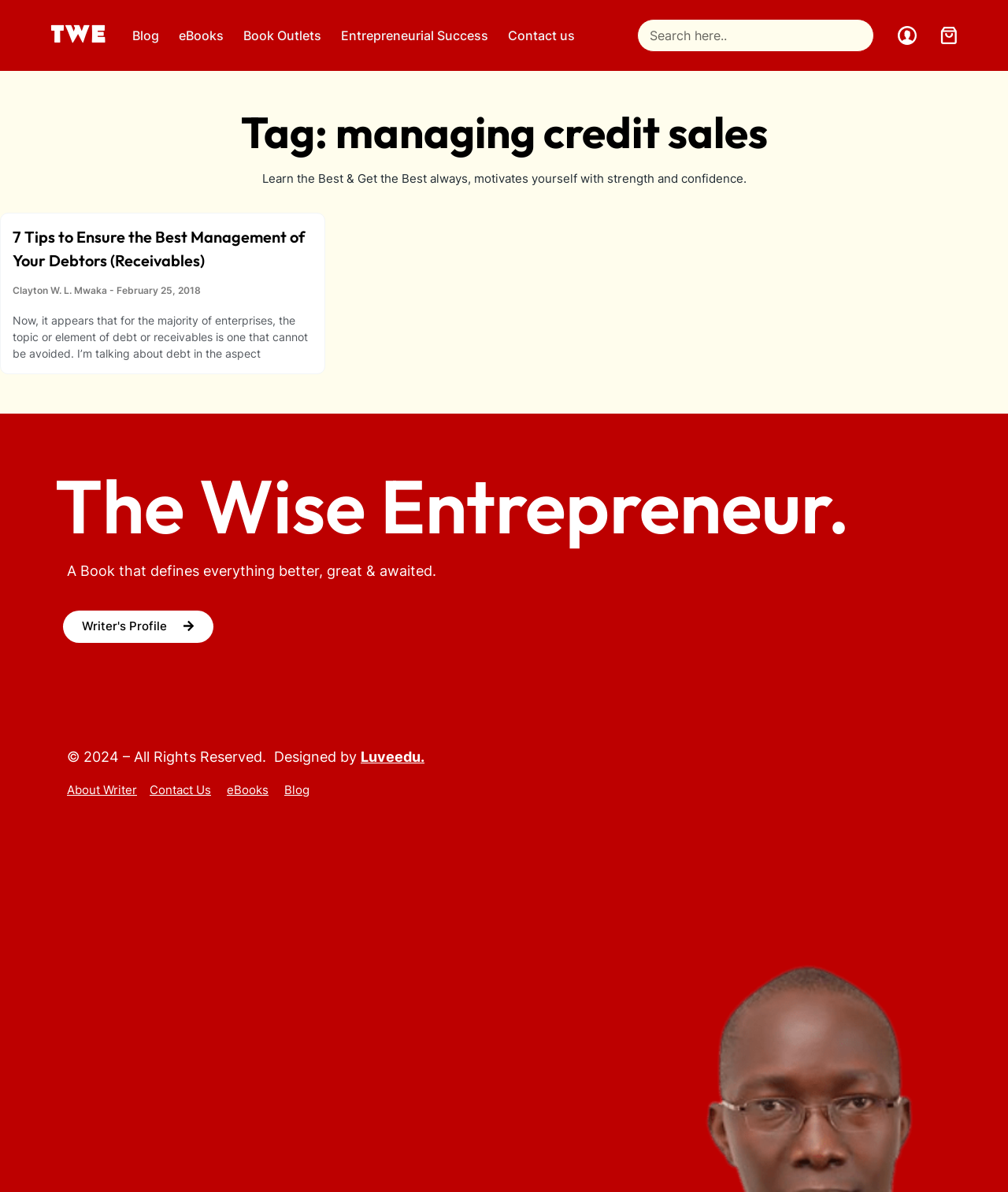Describe all the key features of the webpage in detail.

The webpage is an archive page for articles related to "managing credit sales" on a website called "The Wise Entrepreneur". At the top left, there is a link to skip to the content, followed by a logo link "TWE" and a horizontal navigation menu with five menu items: "Blog", "eBooks", "Book Outlets", "Entrepreneurial Success", and "Contact us". 

To the right of the navigation menu, there is a search box with a placeholder text "Search for...". On the top right, there are two links: "Login" and "Shopping cart". 

The main content area is divided into two sections. The top section has a heading "Tag: managing credit sales" and a static text that serves as a motivational quote. Below the quote, there is an article section that contains a heading "7 Tips to Ensure the Best Management of Your Debtors (Receivables)" with a link to the article, followed by the author's name "Clayton W. L. Mwaka" and the publication date "February 25, 2018". The article's summary text is also provided.

The second section starts with a heading "The Wise Entrepreneur." and contains a static text that describes a book. Below the book description, there are several links, including "Writer's Profile", "About Writer", "Contact Us", and "eBooks". The webpage ends with a copyright notice and a link to the designer's website "Luveedu.".